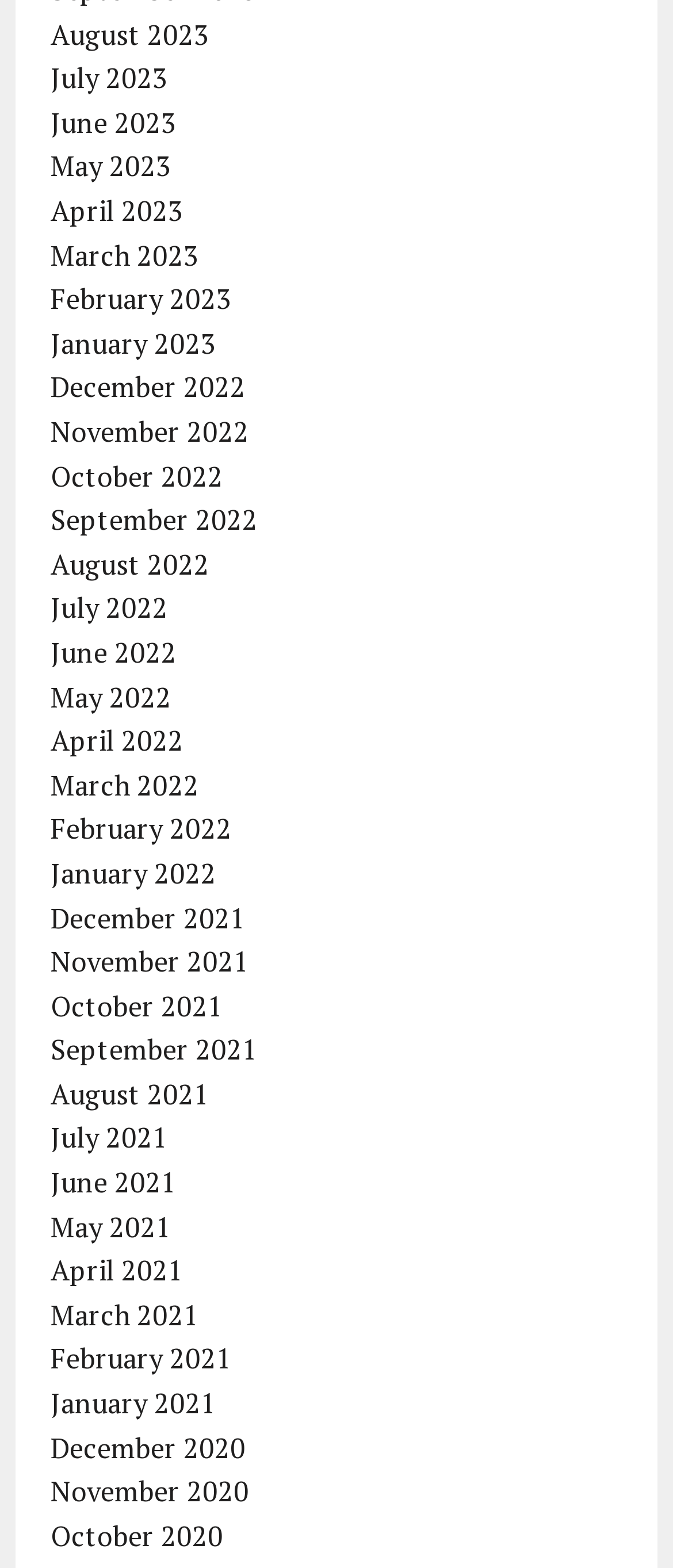Examine the screenshot and answer the question in as much detail as possible: How many months are listed in total?

I counted the number of links in the list, and there are 24 links, each representing a month from August 2021 to August 2023.